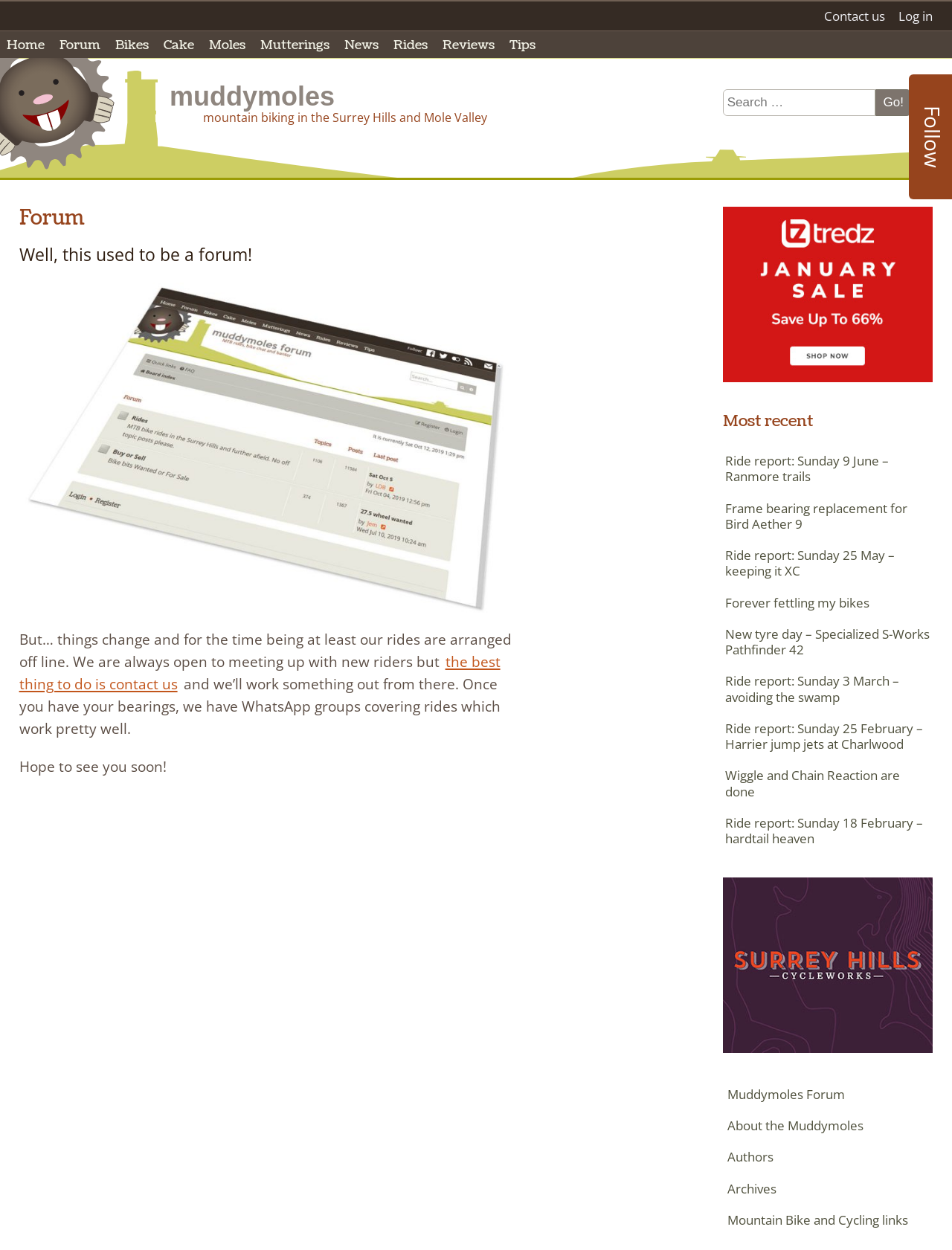Look at the image and give a detailed response to the following question: What is the purpose of the WhatsApp groups?

The purpose of the WhatsApp groups can be inferred from the text on the webpage, which states 'Once you have your bearings, we have WhatsApp groups covering rides which work pretty well.' This suggests that the WhatsApp groups are used to organize and coordinate rides.